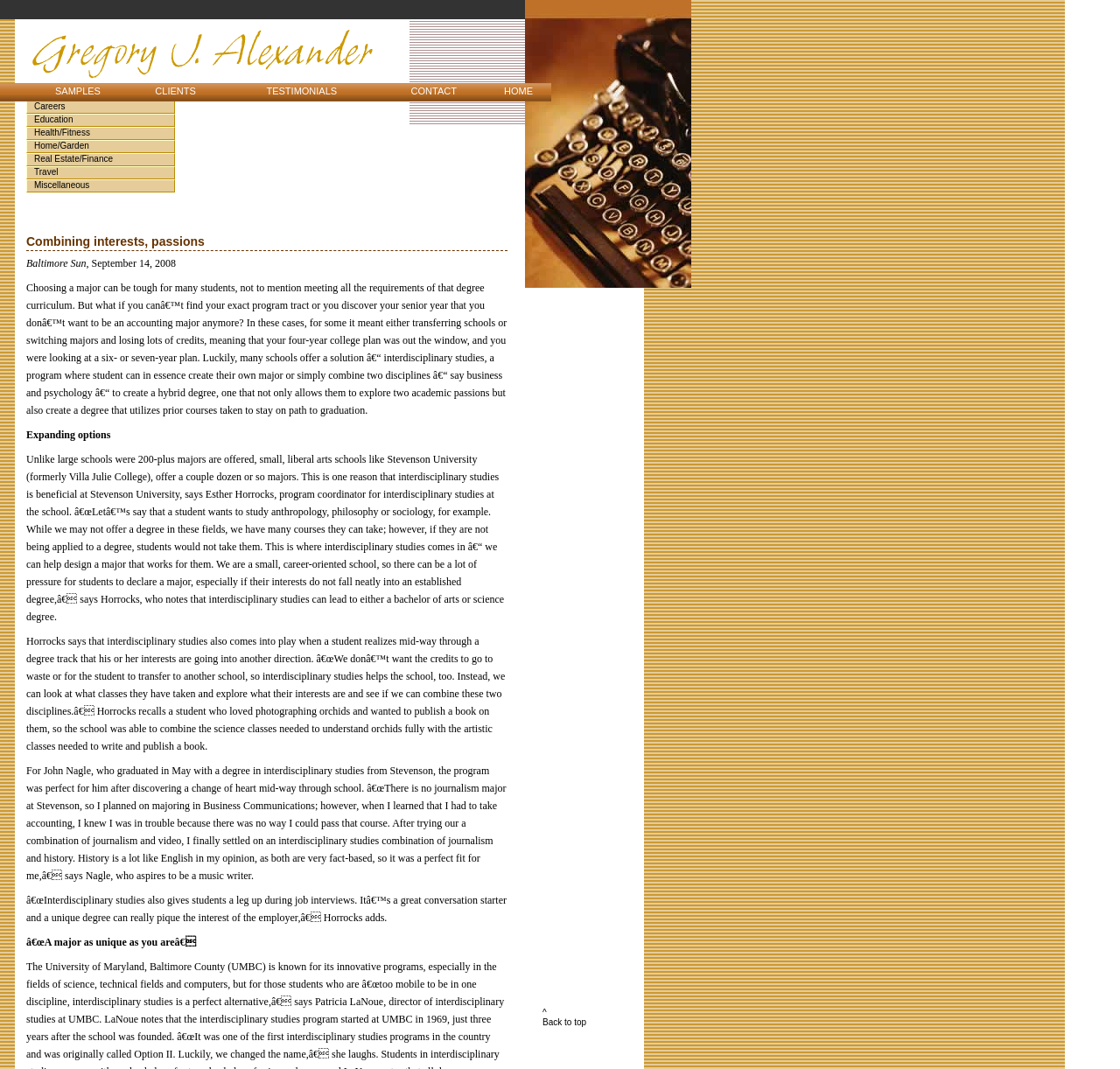What is the profession that John Nagle aspires to be?
Carefully analyze the image and provide a thorough answer to the question.

According to the article, John Nagle, who graduated with a degree in interdisciplinary studies, aspires to be a music writer, combining his interests in journalism and history.